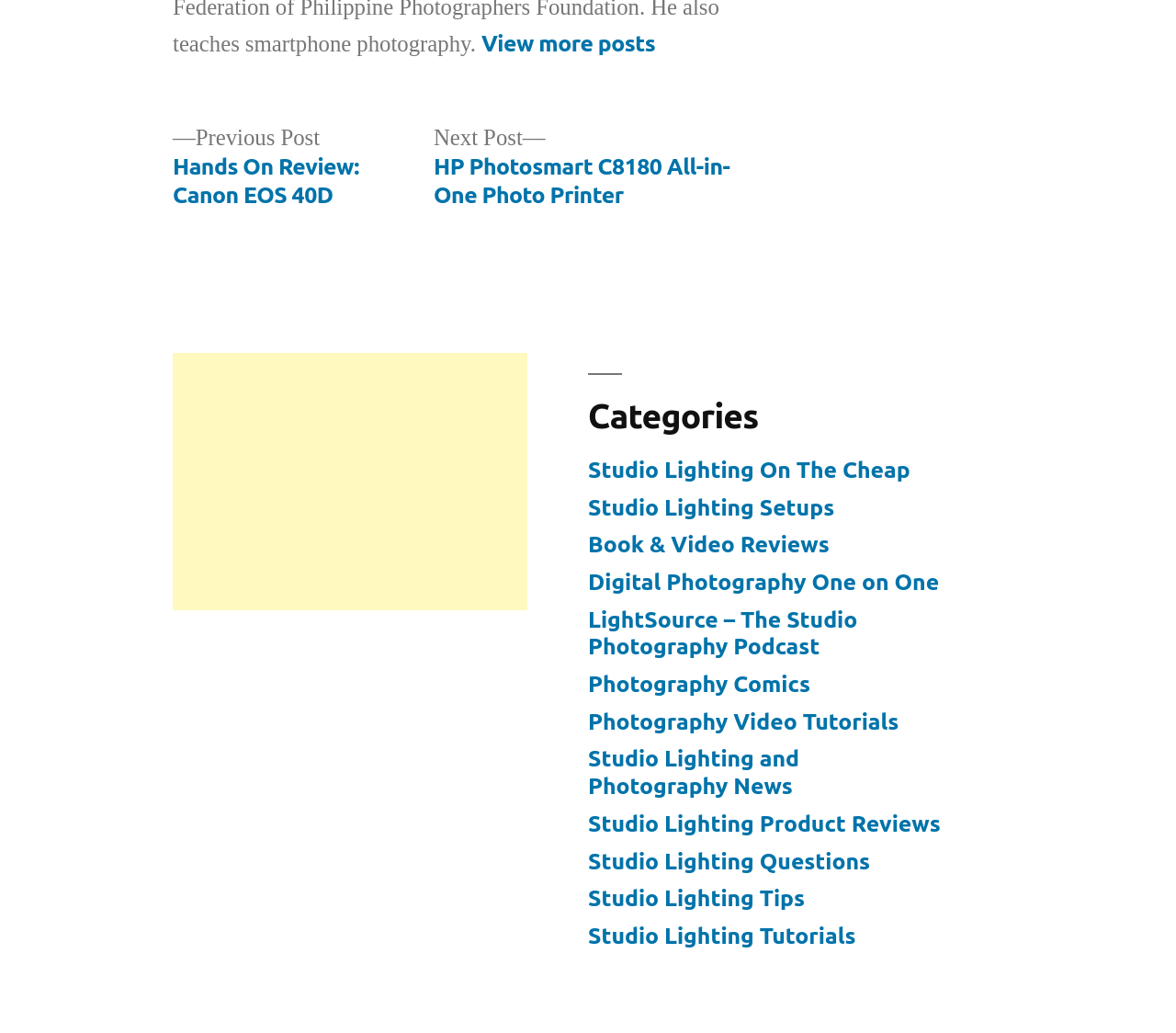What is the previous post about?
Using the information from the image, give a concise answer in one word or a short phrase.

Canon EOS 40D